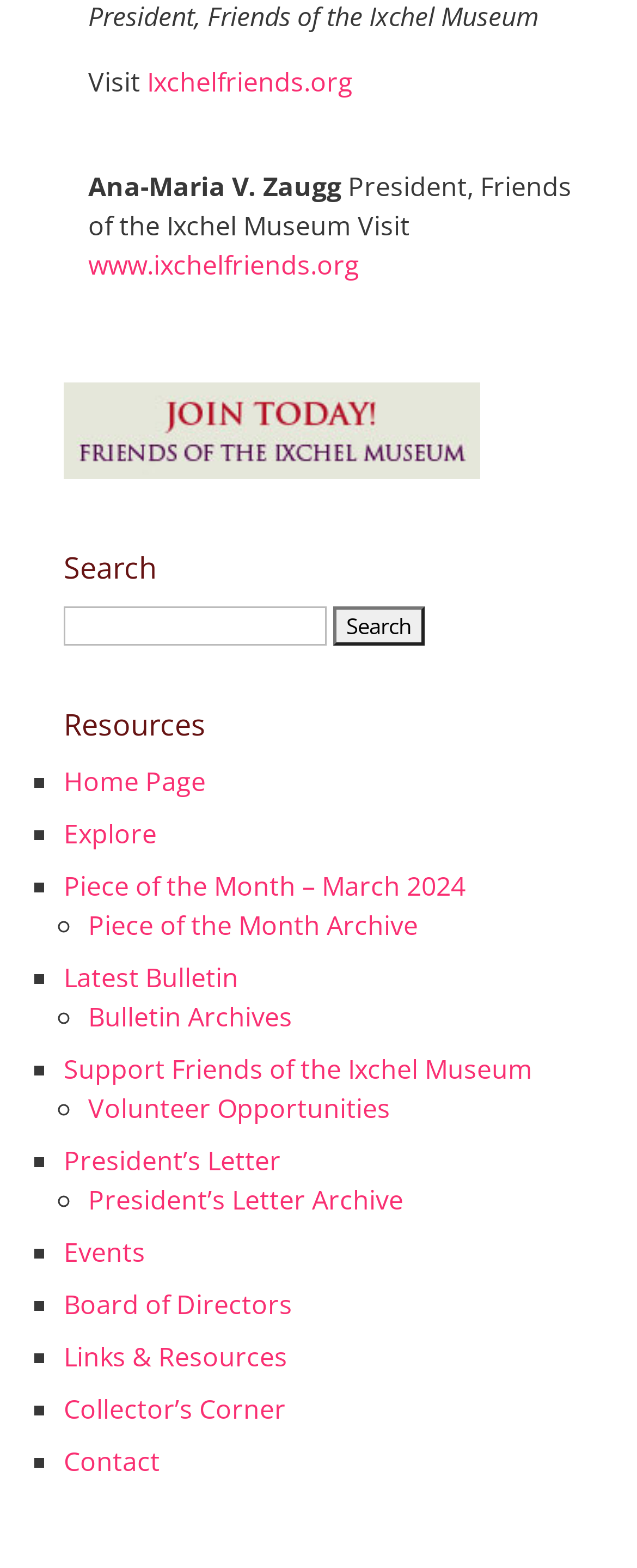Please specify the bounding box coordinates of the element that should be clicked to execute the given instruction: 'Read President’s Letter'. Ensure the coordinates are four float numbers between 0 and 1, expressed as [left, top, right, bottom].

[0.1, 0.729, 0.441, 0.752]